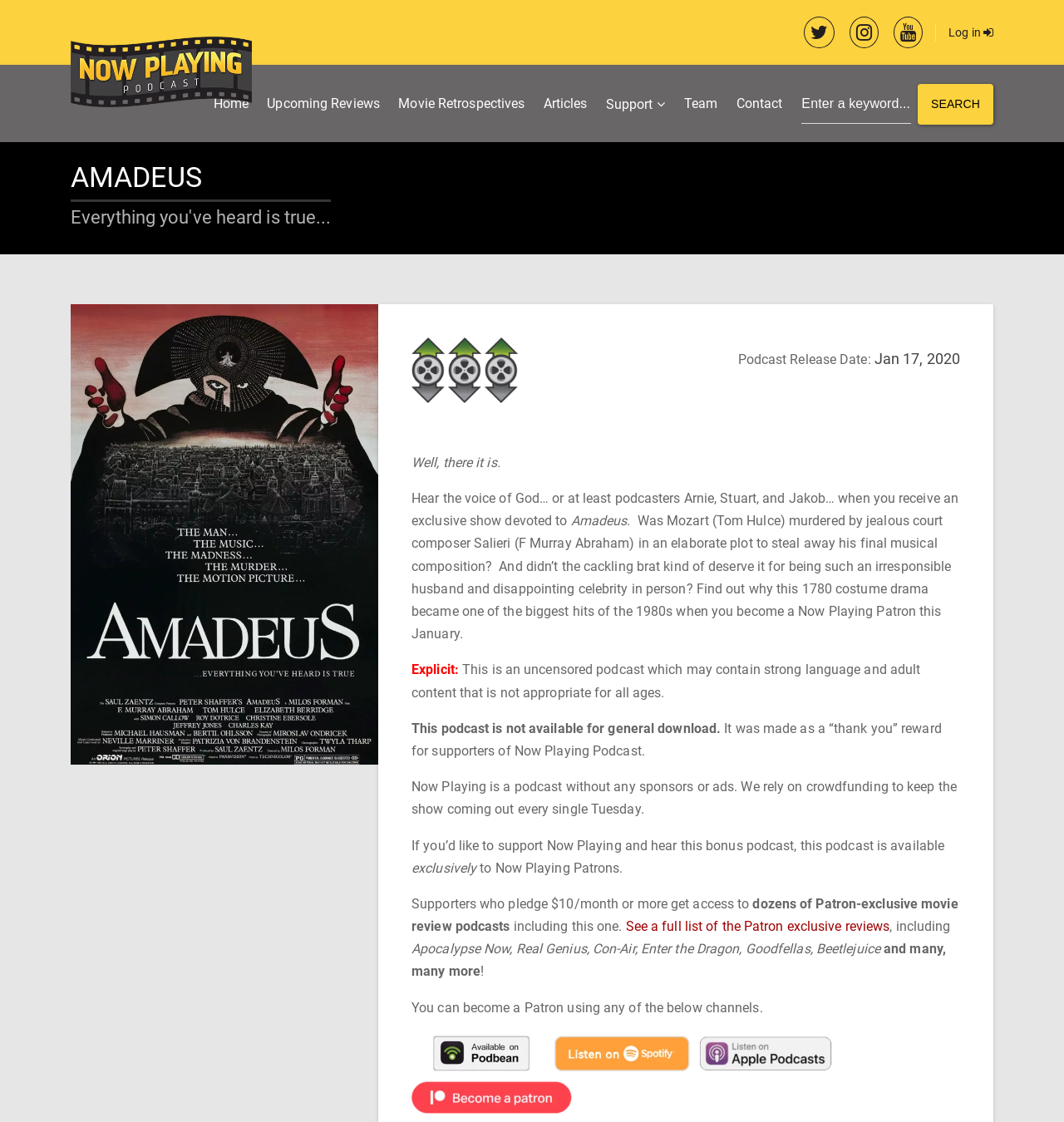Show the bounding box coordinates of the region that should be clicked to follow the instruction: "Search for a keyword."

[0.753, 0.074, 0.934, 0.111]